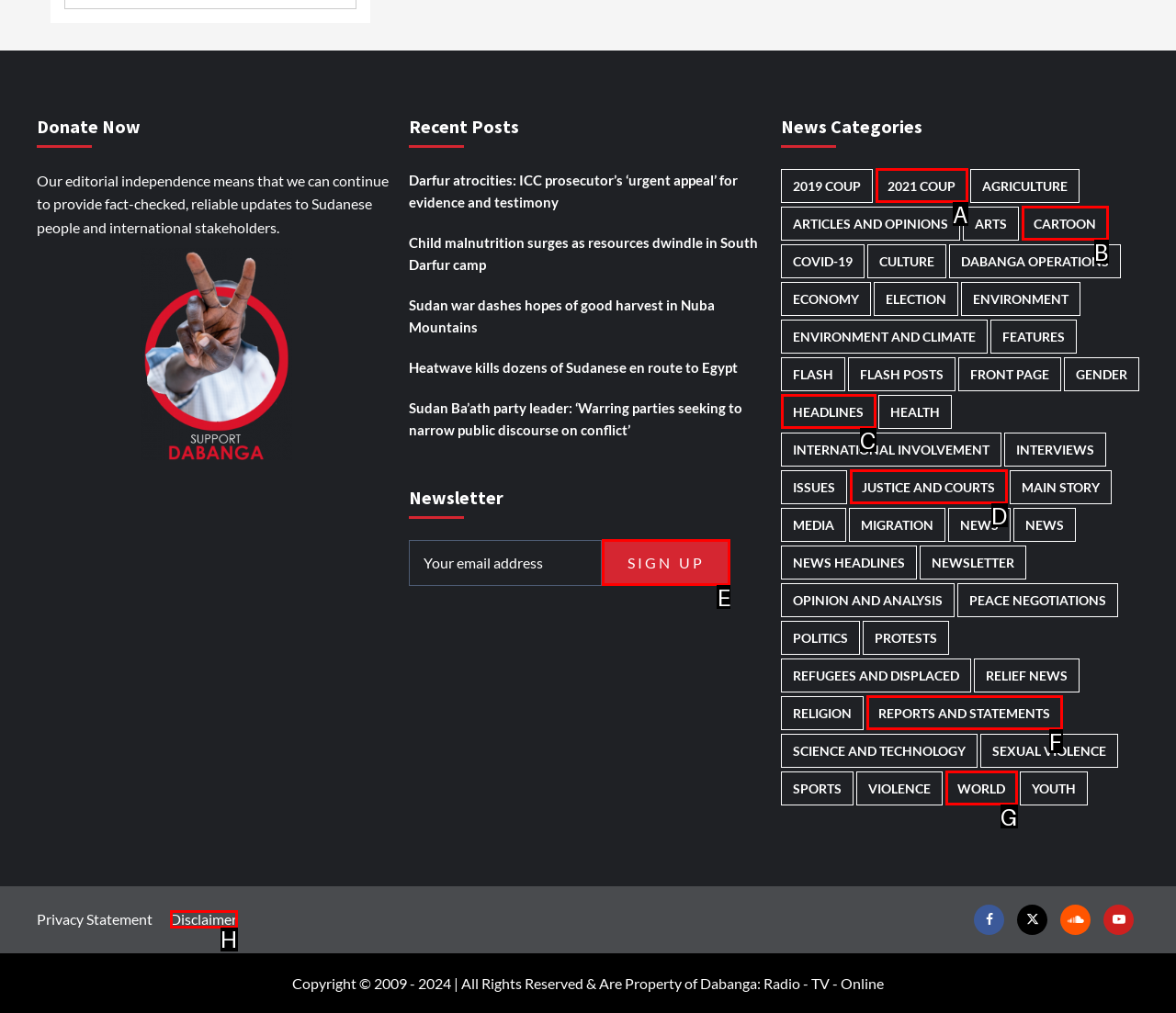Tell me which element should be clicked to achieve the following objective: Sign up for the newsletter
Reply with the letter of the correct option from the displayed choices.

E